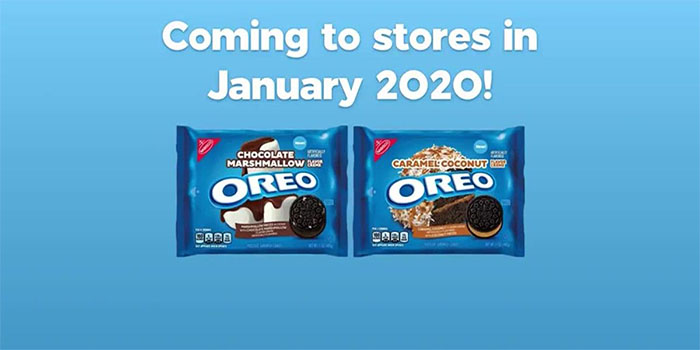What is the filling of the 'Caramel Coconut' Oreo?
Refer to the image and provide a concise answer in one word or phrase.

Caramel and coconut